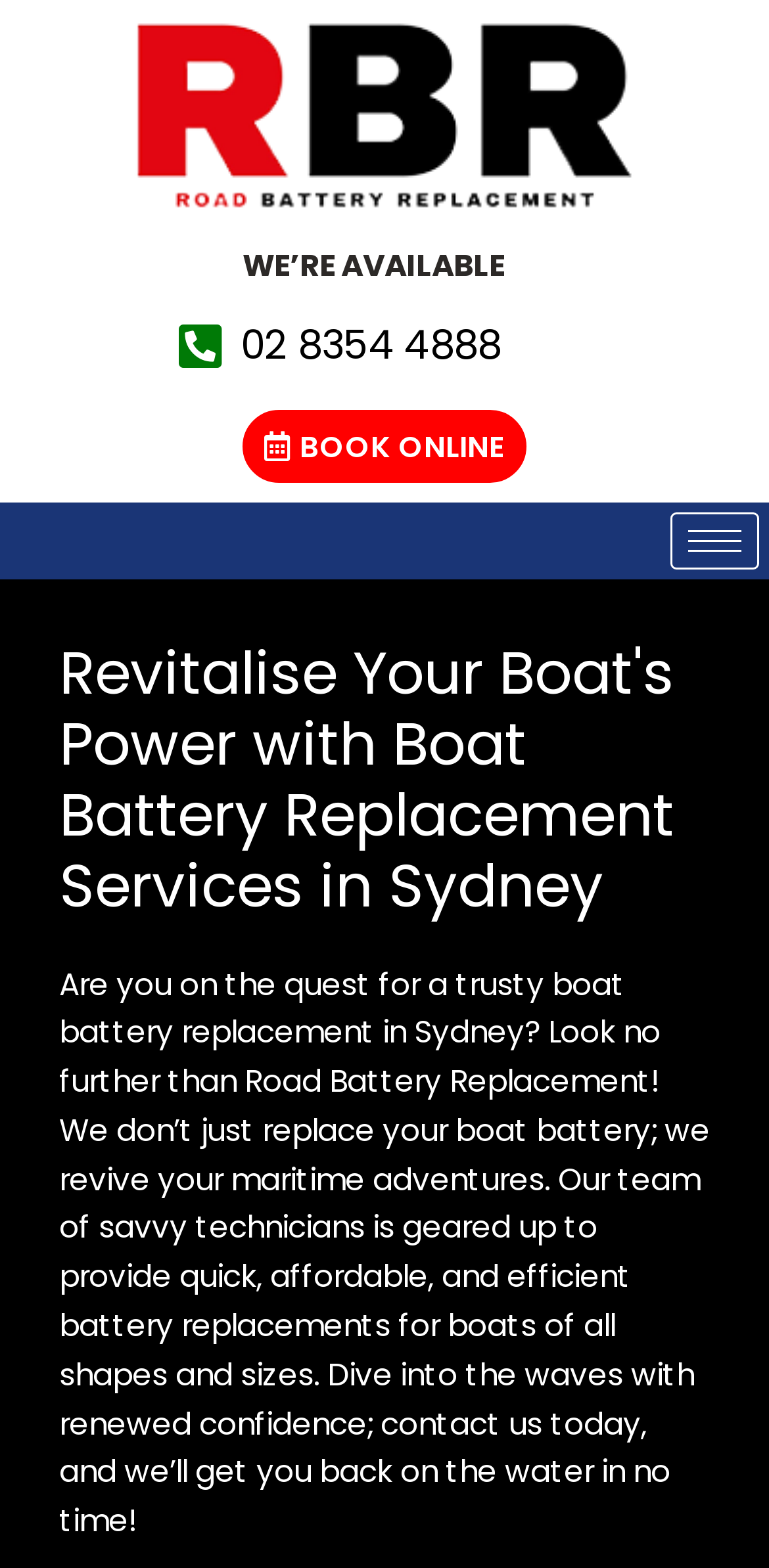Give a detailed explanation of the elements present on the webpage.

The webpage is about a boat battery replacement service in Sydney, Australia. At the top, there is a large banner image with a link, taking up most of the width of the page. Below the banner, there is a heading that reads "WE'RE AVAILABLE". 

To the left of the center, there is a phone number "02 8354 4888" which is a clickable link. Next to it, there is another link that says "BOOK ONLINE". On the right side of the page, there is a hamburger icon button.

When the hamburger icon button is clicked, a section expands, containing a heading that reads "Revitalise Your Boat's Power with Boat Battery Replacement Services in Sydney". Below this heading, there is a paragraph of text that describes the service, mentioning that the company provides quick, affordable, and efficient battery replacements for boats of all shapes and sizes, and encourages readers to contact them to get back on the water.